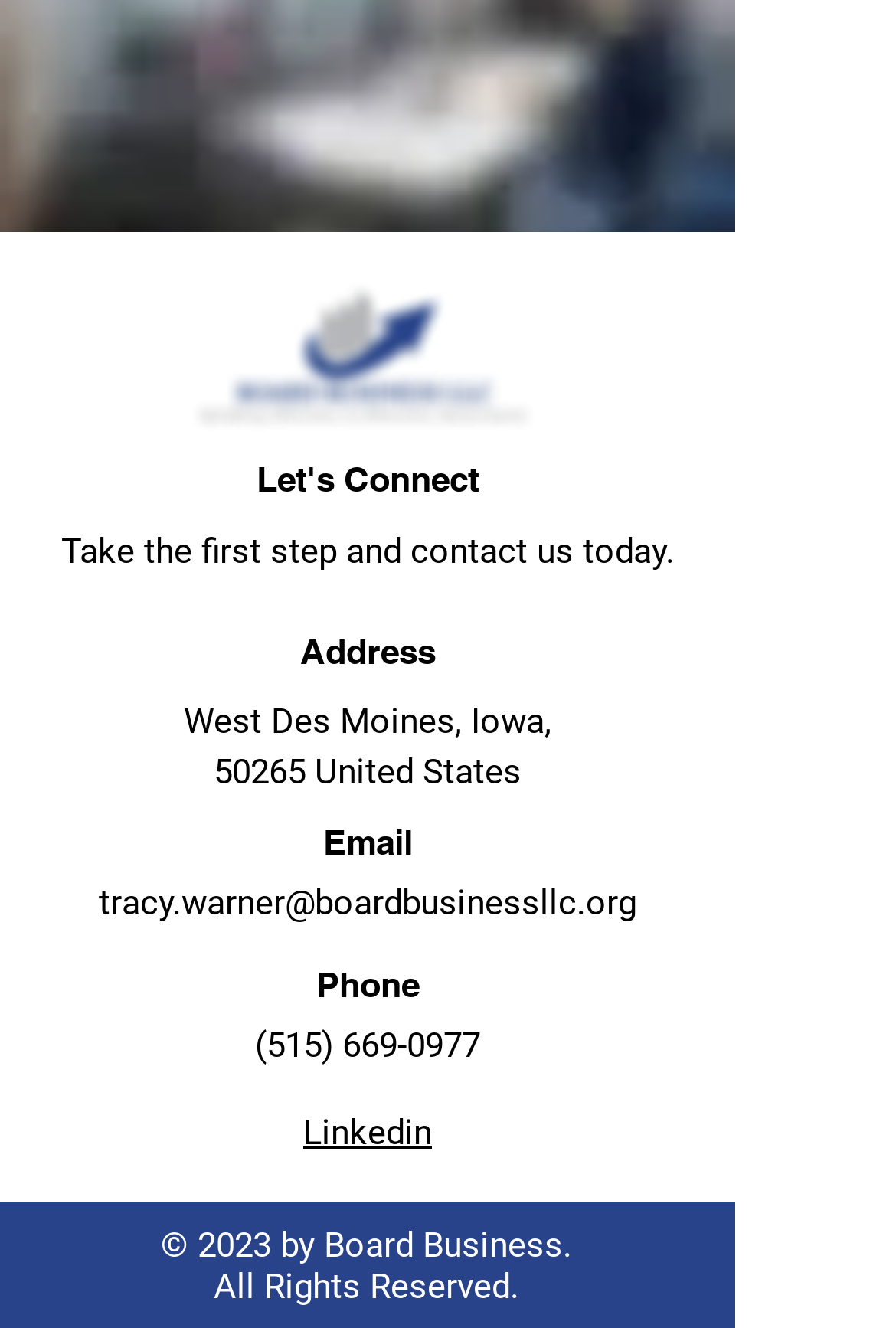Provide the bounding box coordinates of the HTML element described by the text: "(515) 669-0977".

[0.285, 0.771, 0.536, 0.802]